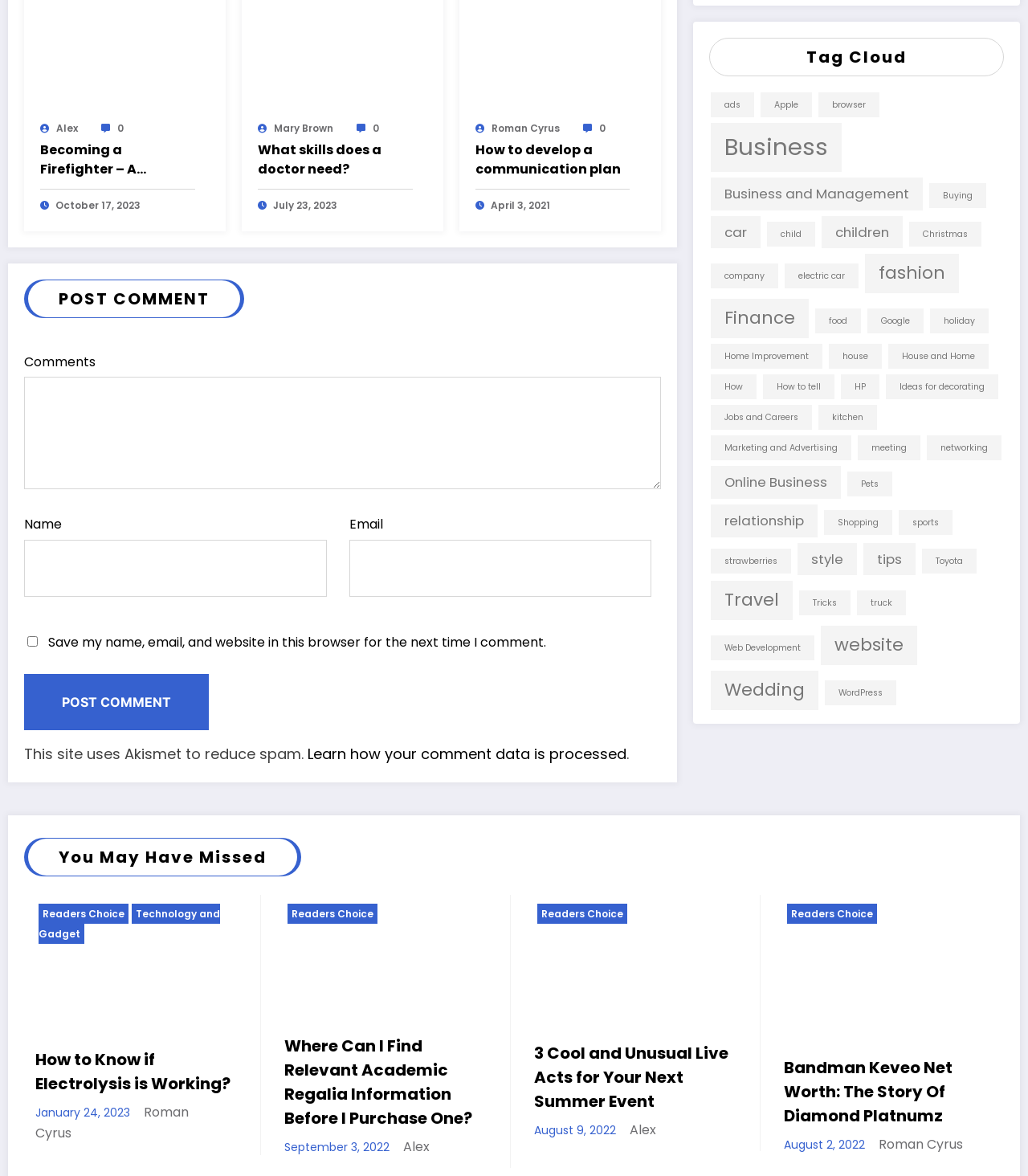Determine the bounding box coordinates of the region I should click to achieve the following instruction: "Click on 'Steps to becoming a firefighter'". Ensure the bounding box coordinates are four float numbers between 0 and 1, i.e., [left, top, right, bottom].

[0.033, 0.025, 0.21, 0.04]